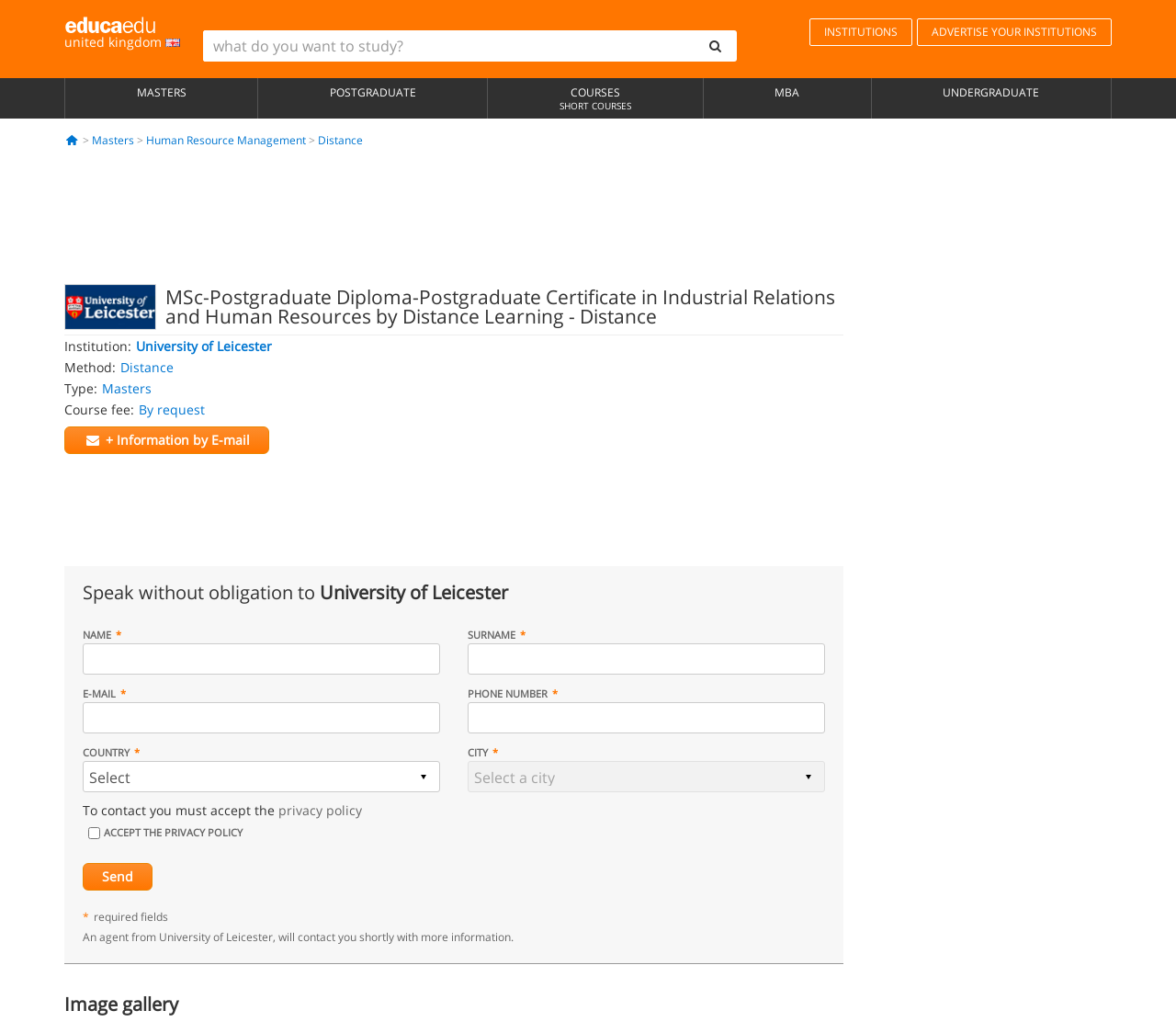Provide a single word or phrase answer to the question: 
What is the method of study?

Distance